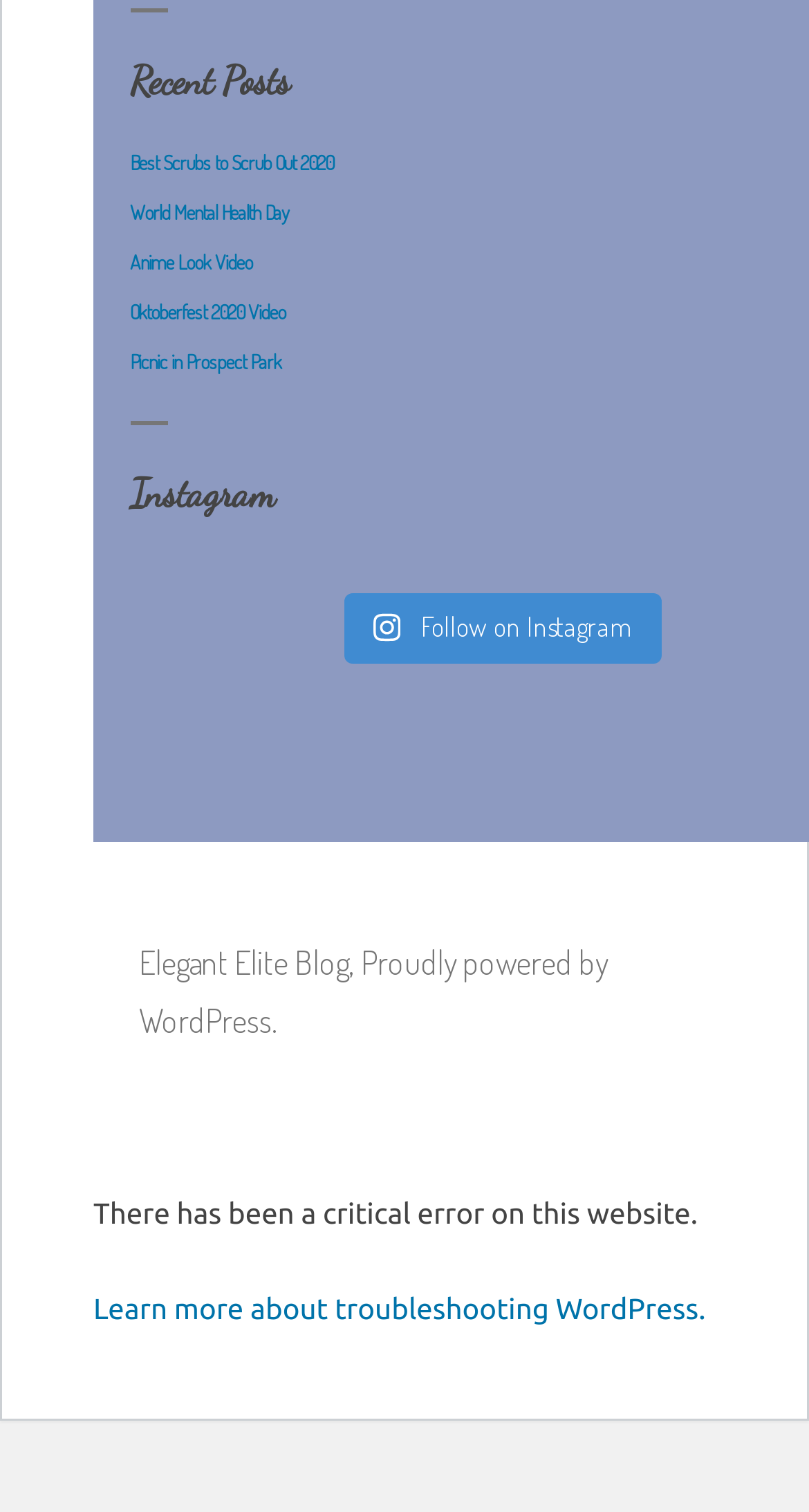Identify the bounding box coordinates for the element you need to click to achieve the following task: "Read about the Best Scrubs to Scrub Out 2020". Provide the bounding box coordinates as four float numbers between 0 and 1, in the form [left, top, right, bottom].

[0.16, 0.099, 0.412, 0.115]